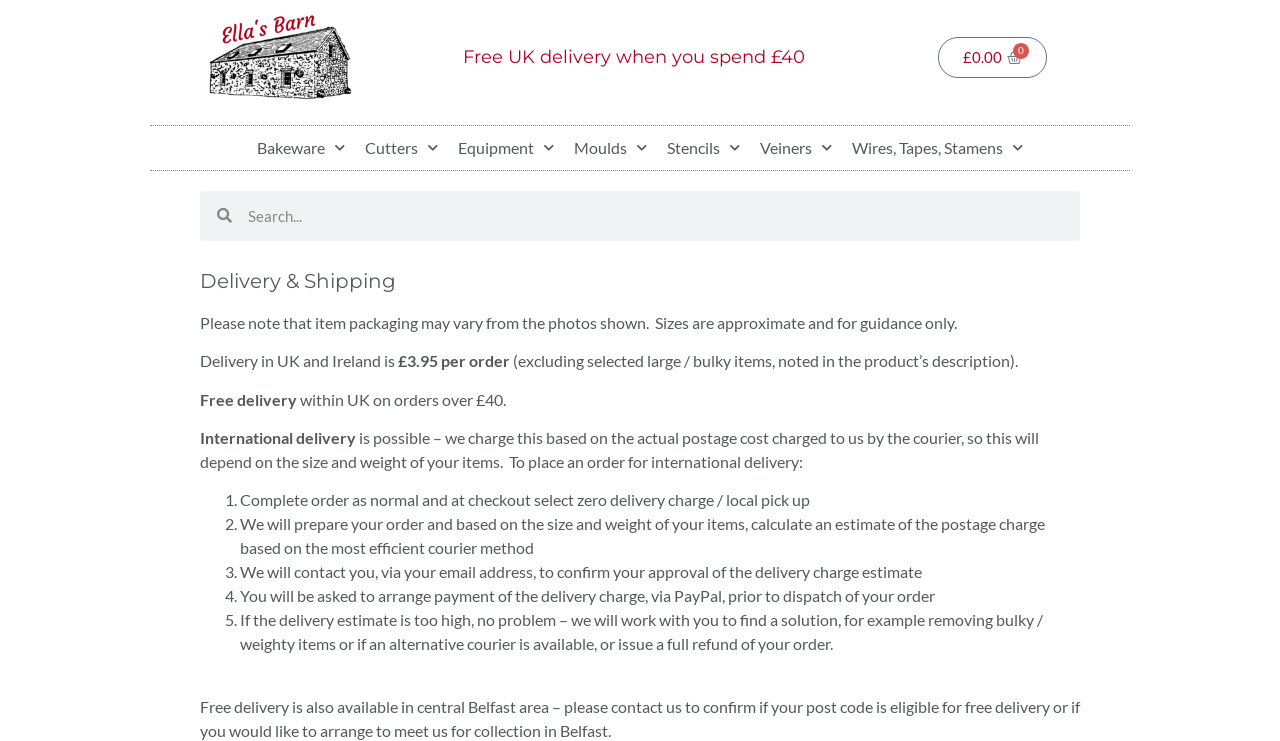Determine the bounding box coordinates of the region to click in order to accomplish the following instruction: "Click Ella's Barn Logo". Provide the coordinates as four float numbers between 0 and 1, specifically [left, top, right, bottom].

[0.156, 0.013, 0.281, 0.141]